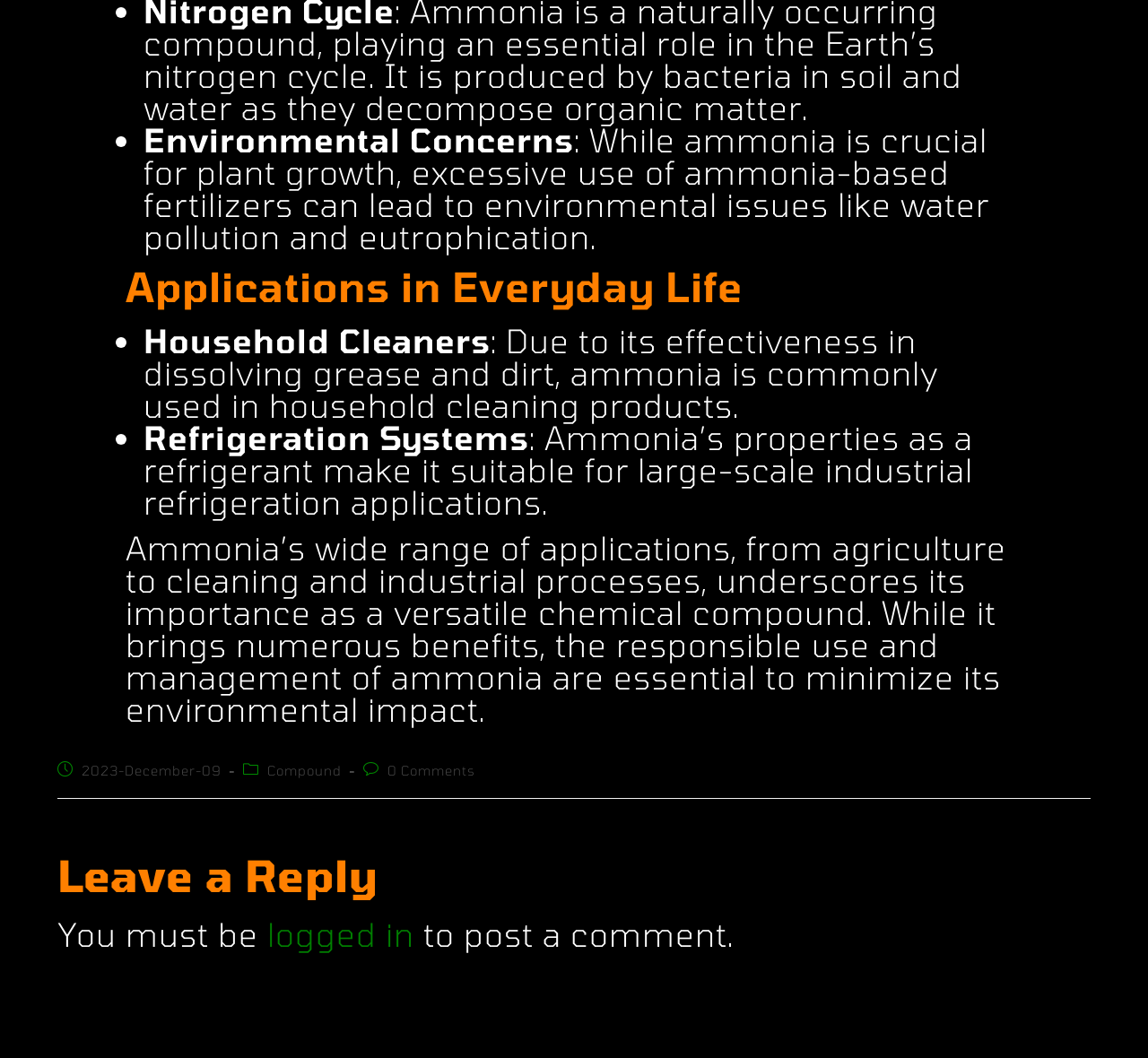What is the purpose of ammonia in household cleaners? Refer to the image and provide a one-word or short phrase answer.

dissolving grease and dirt